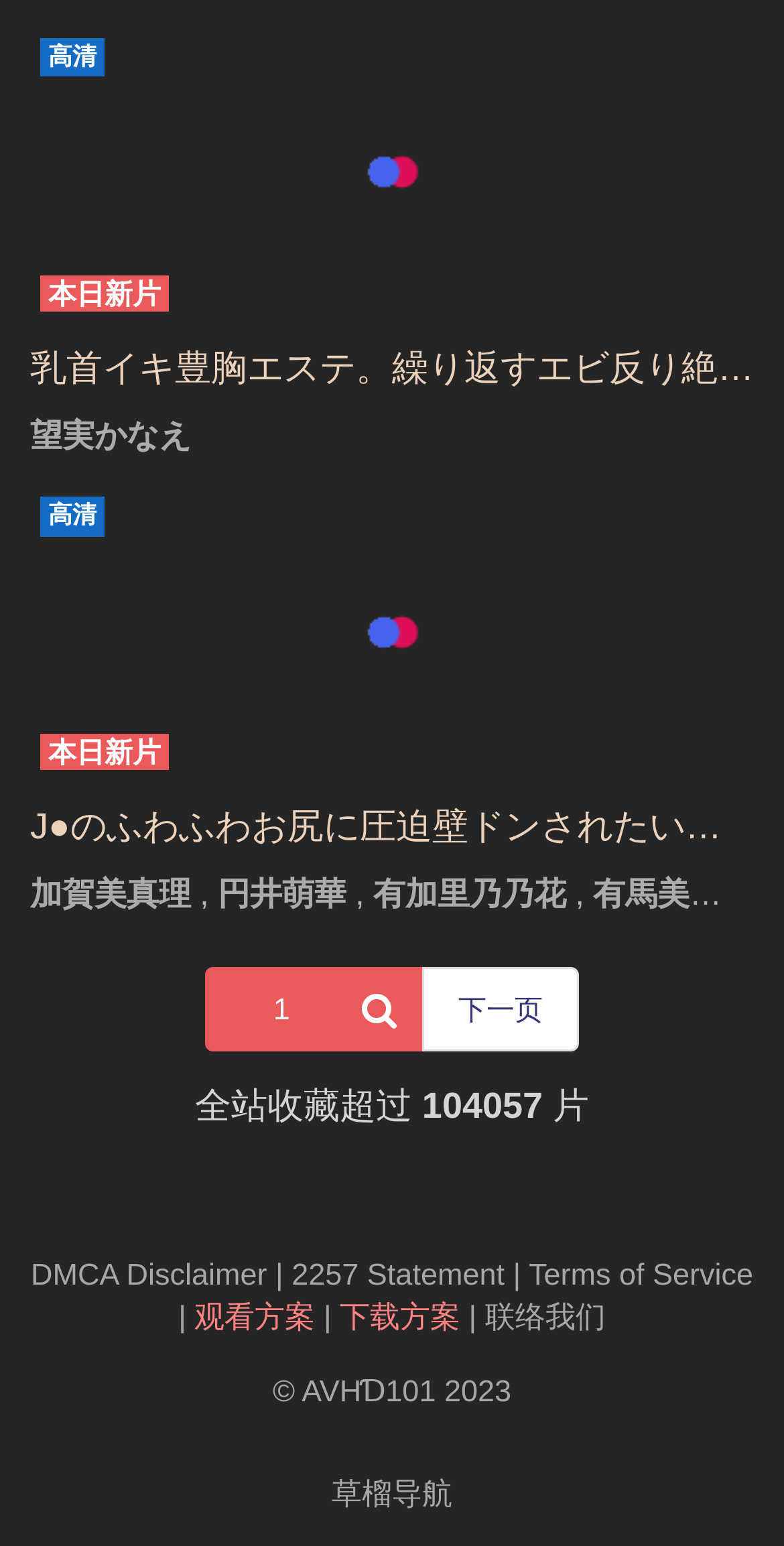Please determine the bounding box coordinates of the area that needs to be clicked to complete this task: 'Click the link to view the DMCA disclaimer'. The coordinates must be four float numbers between 0 and 1, formatted as [left, top, right, bottom].

[0.039, 0.814, 0.341, 0.836]